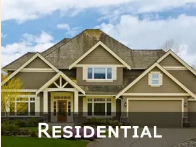What type of roof does the house have?
Provide a detailed answer to the question using information from the image.

The caption describes the house as having a symmetrical facade with a prominent gabled roof, which suggests that the roof has a triangular shape with two sloping sides that meet at a ridge.